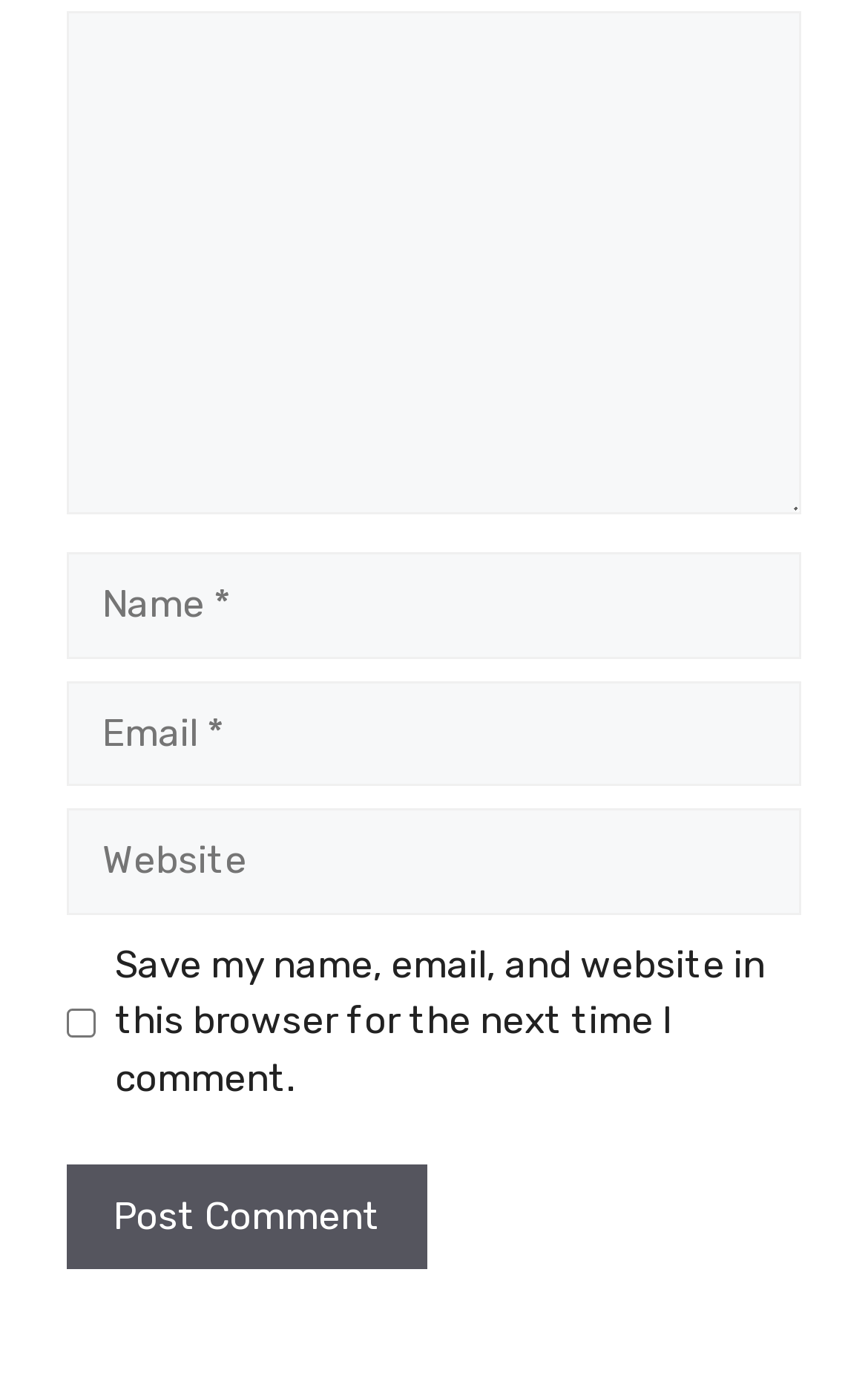What is the button at the bottom for?
Please provide an in-depth and detailed response to the question.

The button at the bottom of the page has the text 'Post Comment', which implies that its purpose is to submit the user's comment.